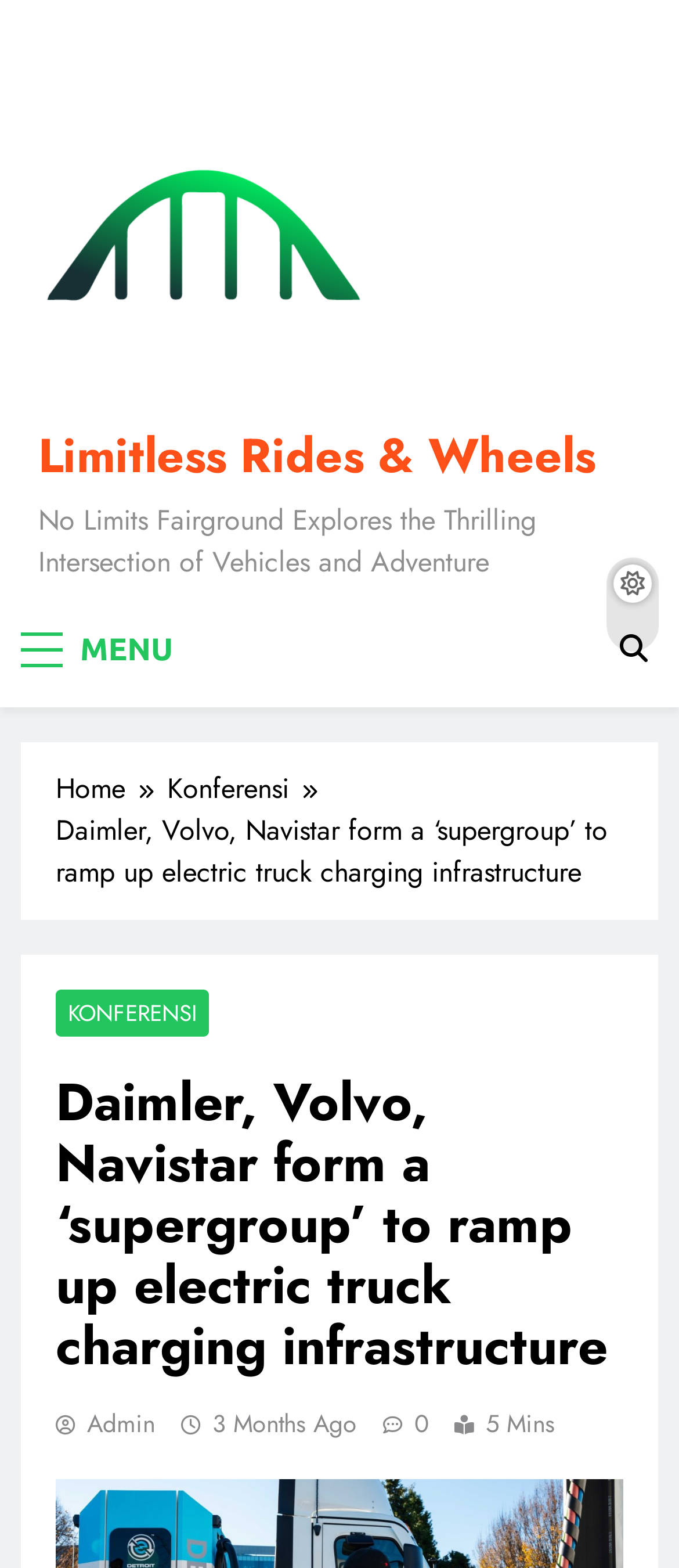Please extract the primary headline from the webpage.

Daimler, Volvo, Navistar form a ‘supergroup’ to ramp up electric truck charging infrastructure